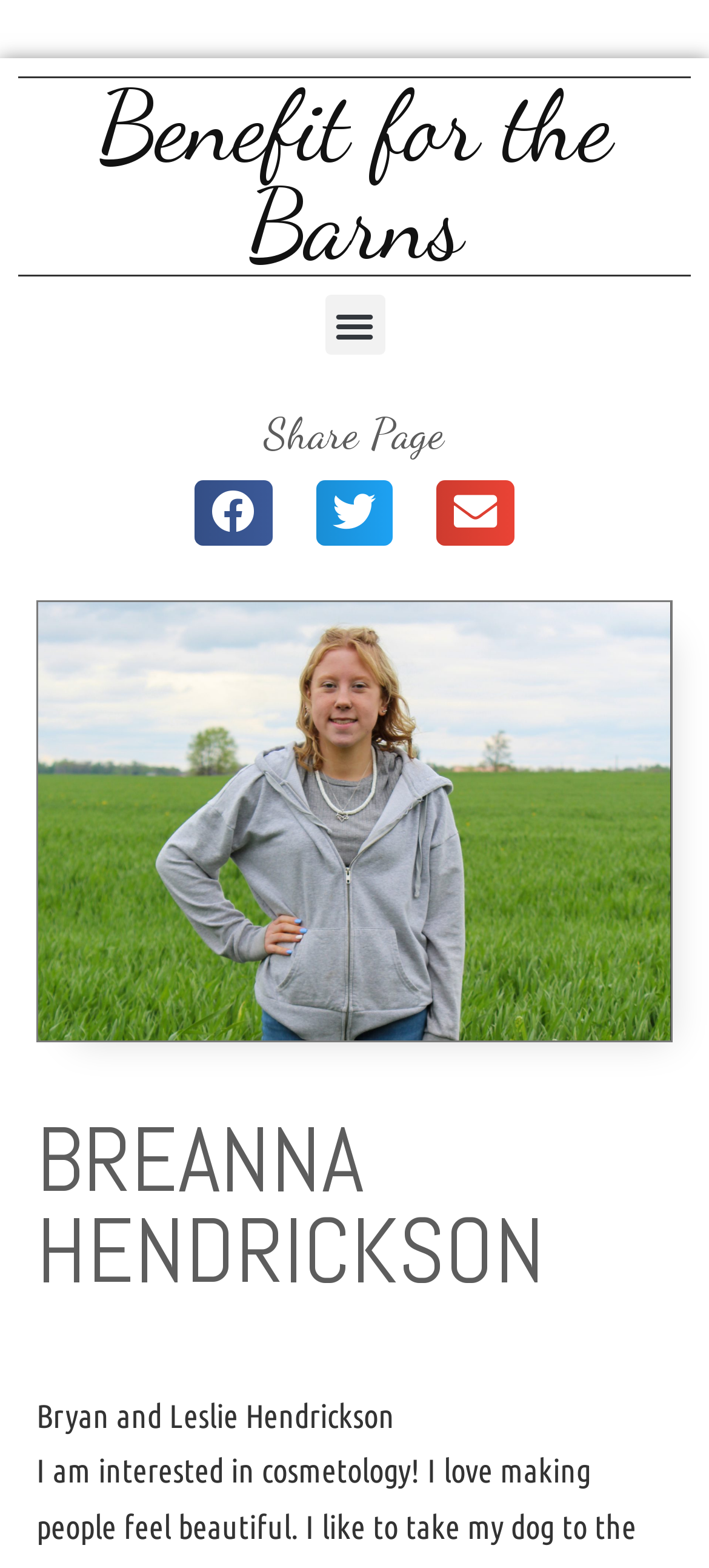How many share options are available?
Please provide a comprehensive answer to the question based on the webpage screenshot.

There are three share options available, which are 'Share on facebook', 'Share on twitter', and 'Share on email', located below the 'Share Page' heading.